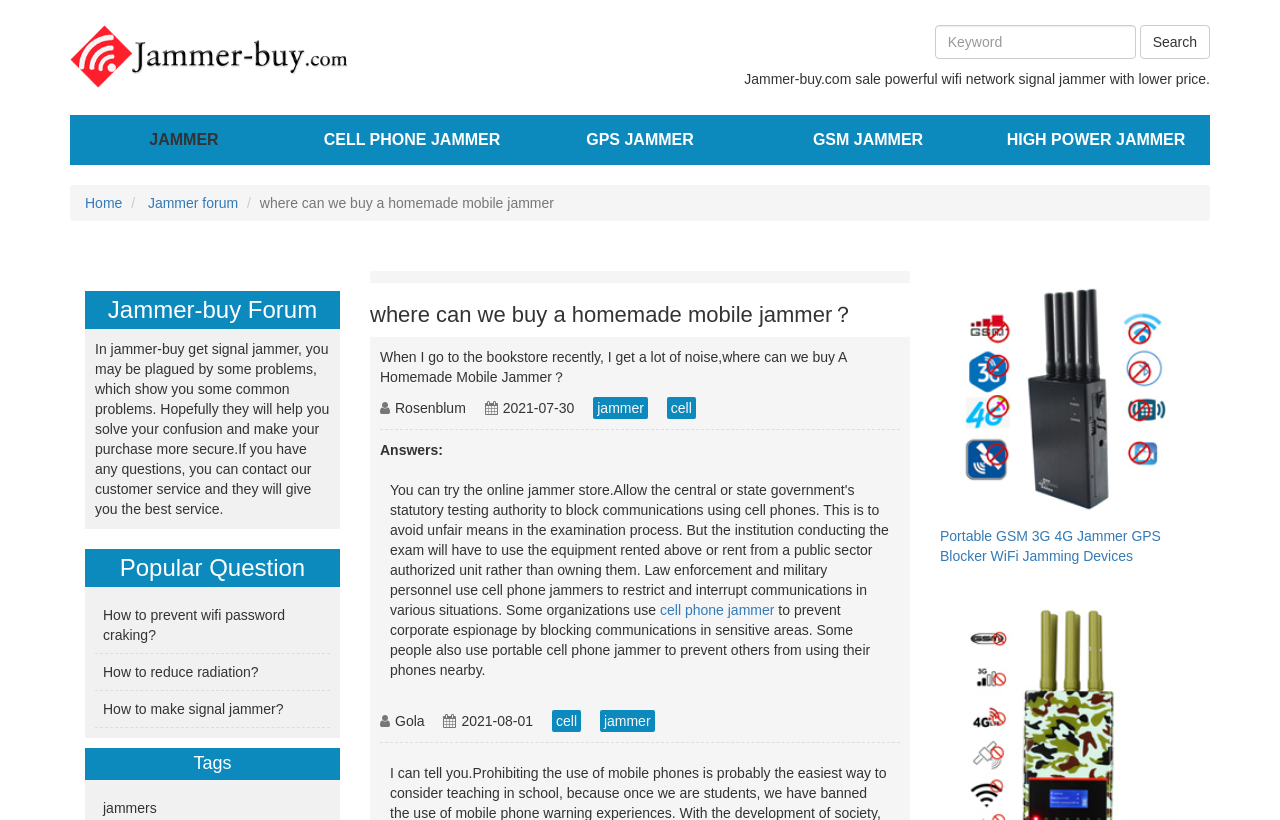Give a one-word or one-phrase response to the question: 
What is the topic of the forum post?

Buying a homemade mobile jammer